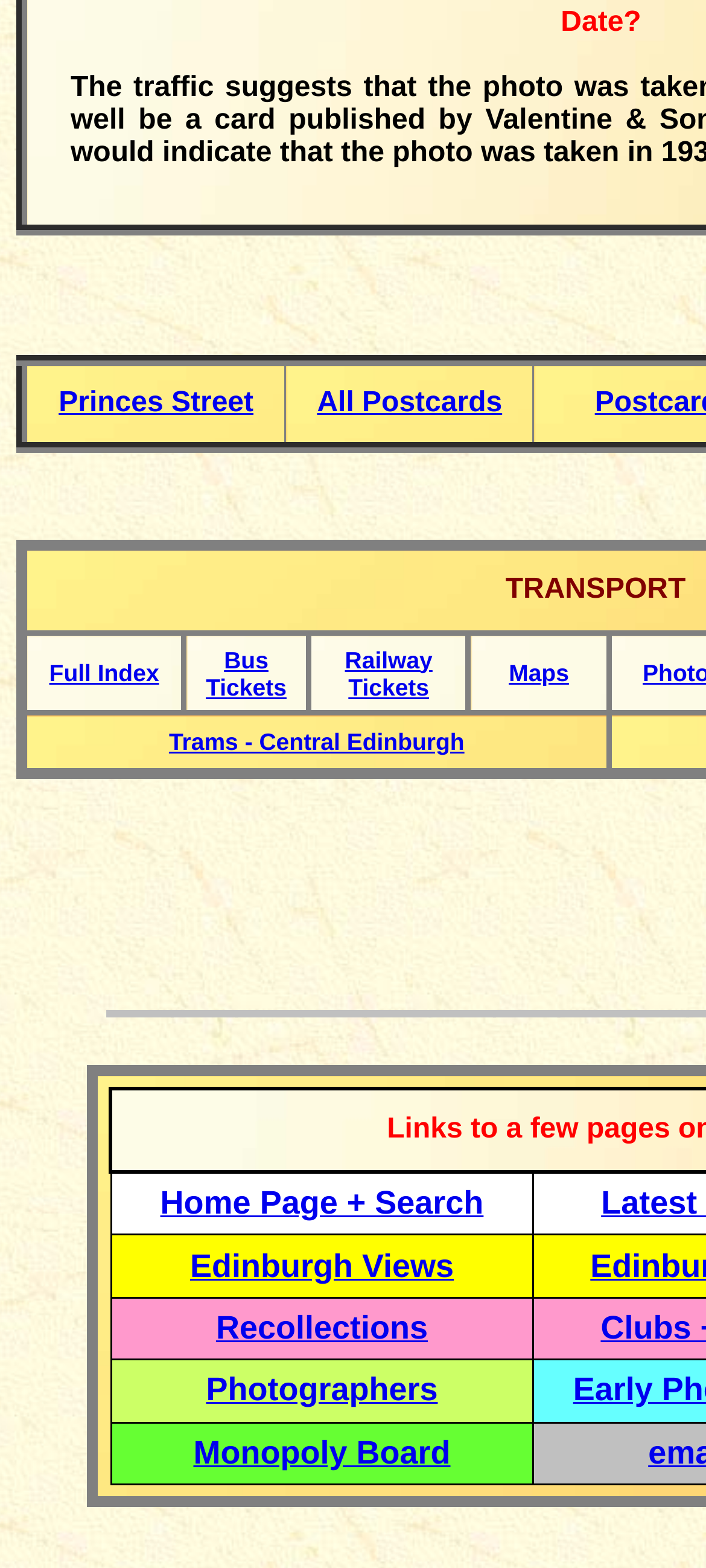How many postcard categories are listed in the first section?
Look at the image and answer with only one word or phrase.

2